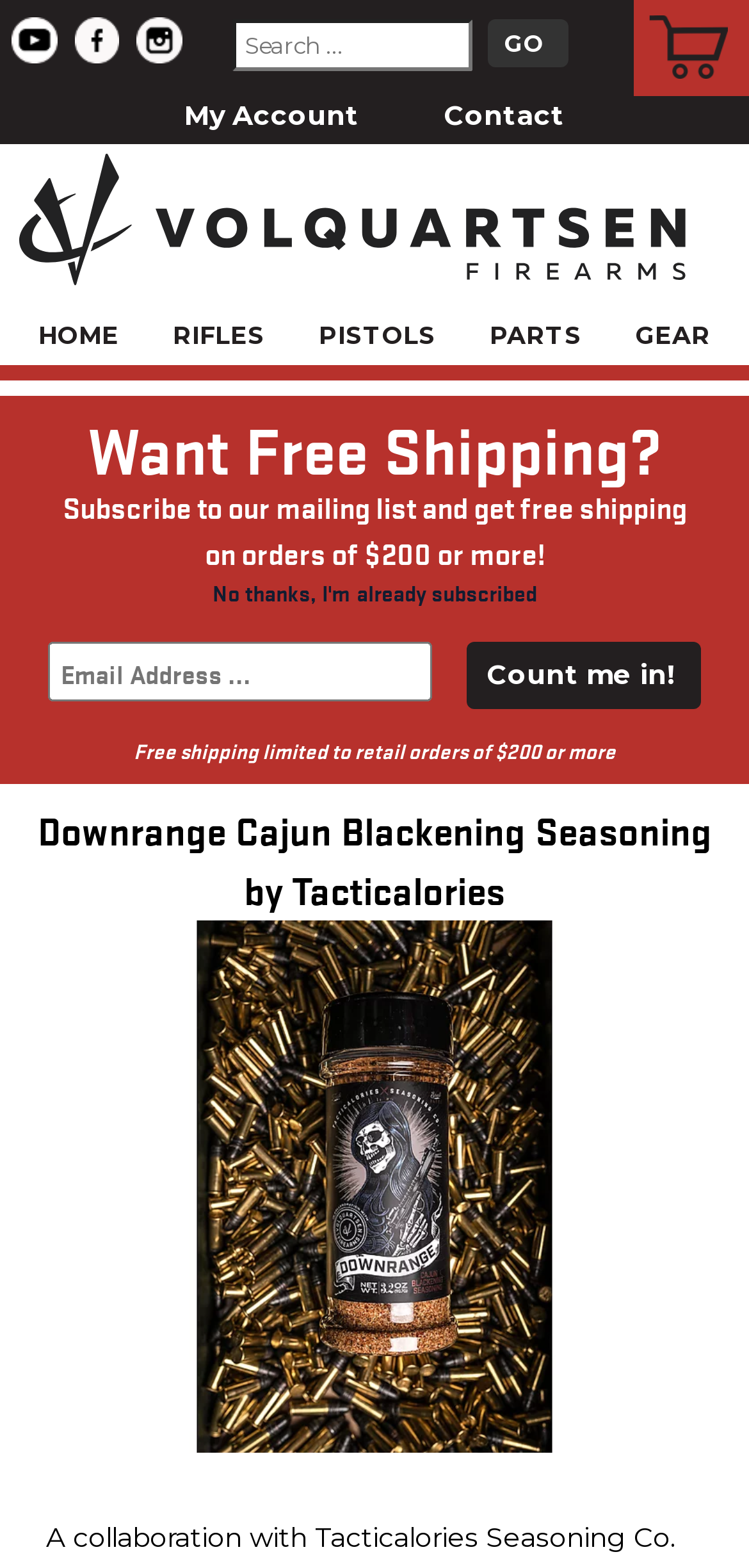Please locate the bounding box coordinates of the element that should be clicked to achieve the given instruction: "Click the CART link".

[0.846, 0.0, 1.0, 0.061]